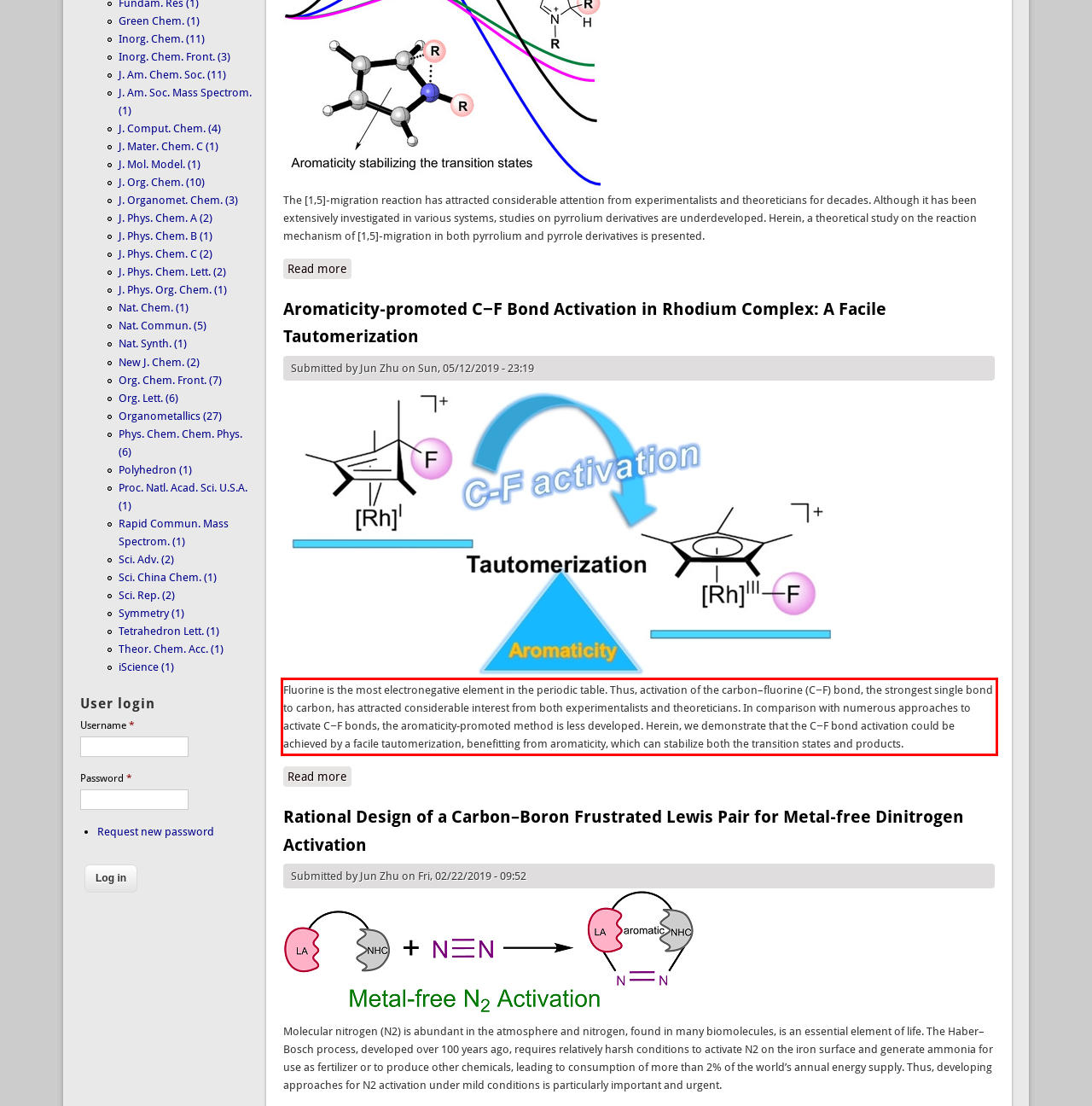Please take the screenshot of the webpage, find the red bounding box, and generate the text content that is within this red bounding box.

Fluorine is the most electronegative element in the periodic table. Thus, activation of the carbon–fluorine (C−F) bond, the strongest single bond to carbon, has attracted considerable interest from both experimentalists and theoreticians. In comparison with numerous approaches to activate C−F bonds, the aromaticity‐promoted method is less developed. Herein, we demonstrate that the C−F bond activation could be achieved by a facile tautomerization, benefitting from aromaticity, which can stabilize both the transition states and products.